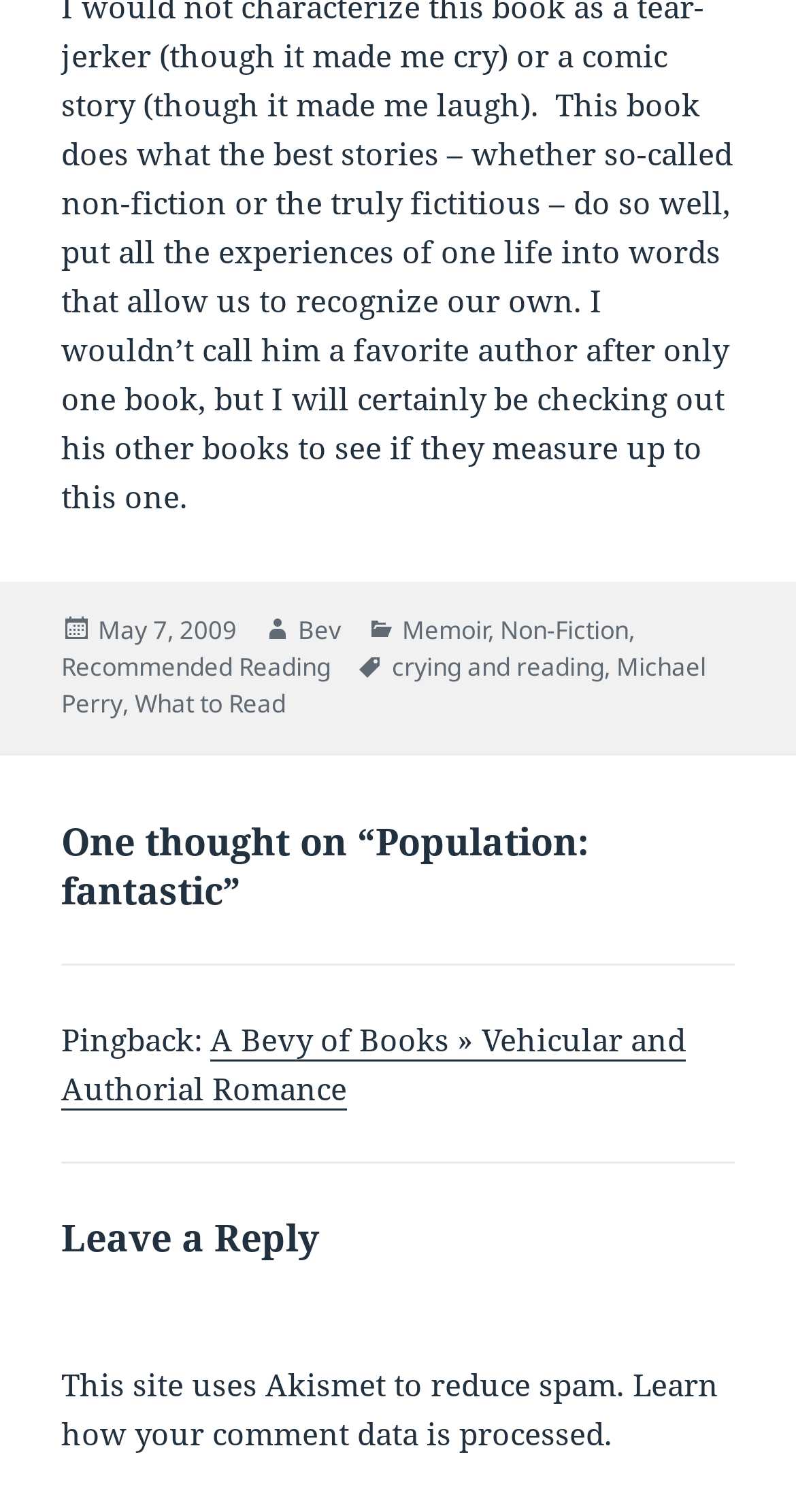Answer the following inquiry with a single word or phrase:
What are the categories of the post?

Memoir, Non-Fiction